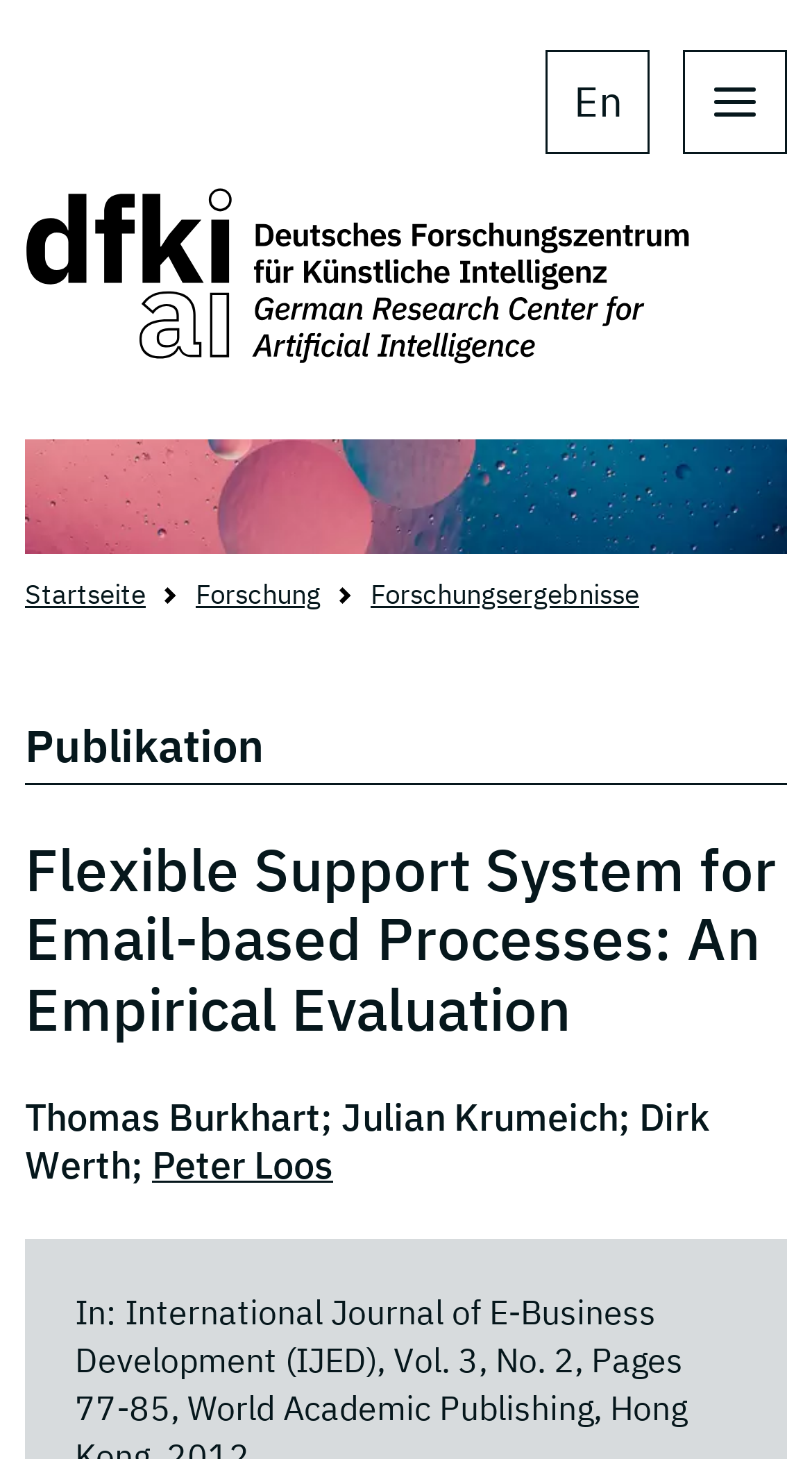Determine the bounding box for the HTML element described here: "parent_node: En aria-label="open main navigation"". The coordinates should be given as [left, top, right, bottom] with each number being a float between 0 and 1.

[0.841, 0.034, 0.969, 0.106]